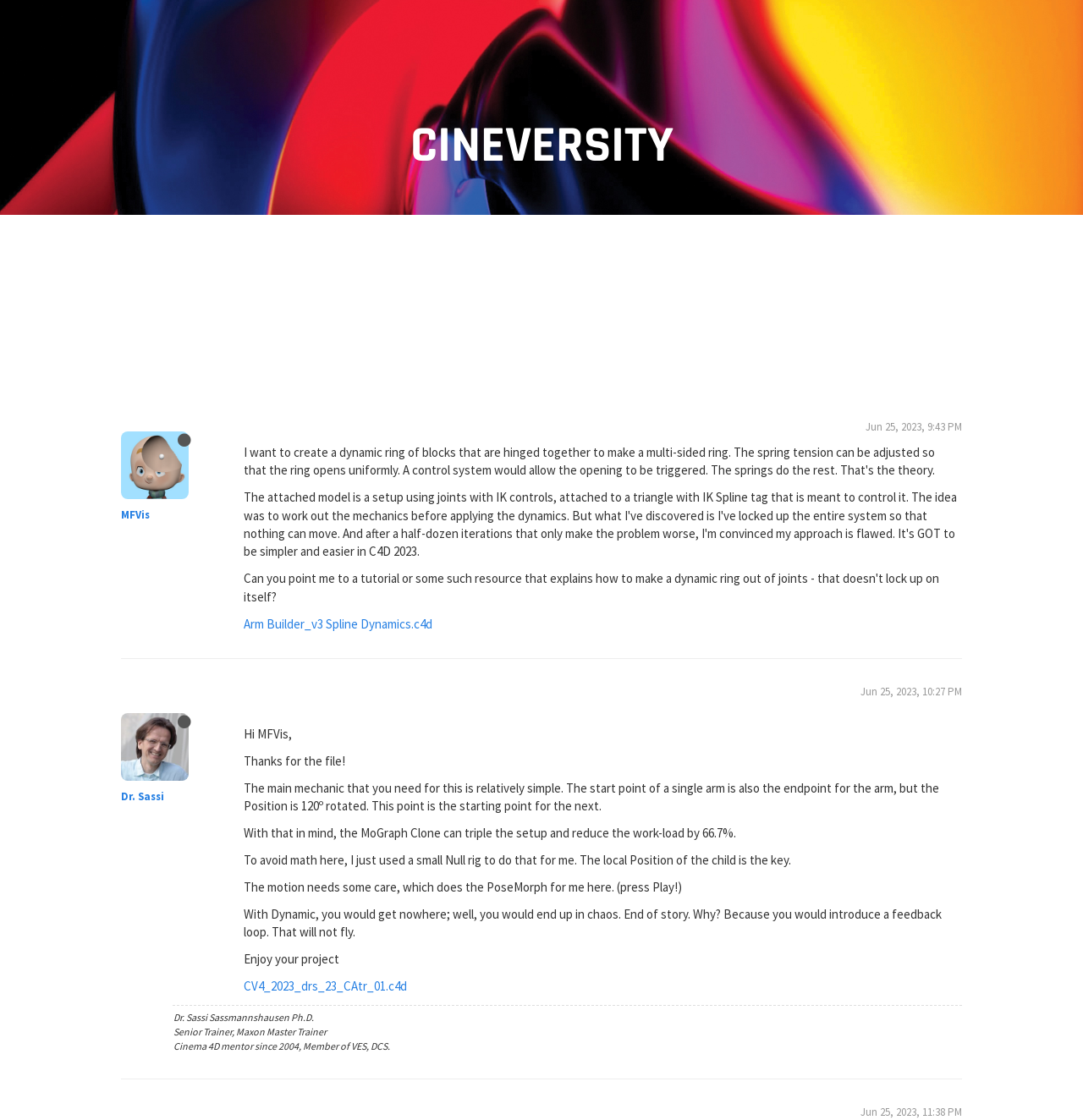Respond to the question below with a single word or phrase:
How many links are there in the webpage?

24